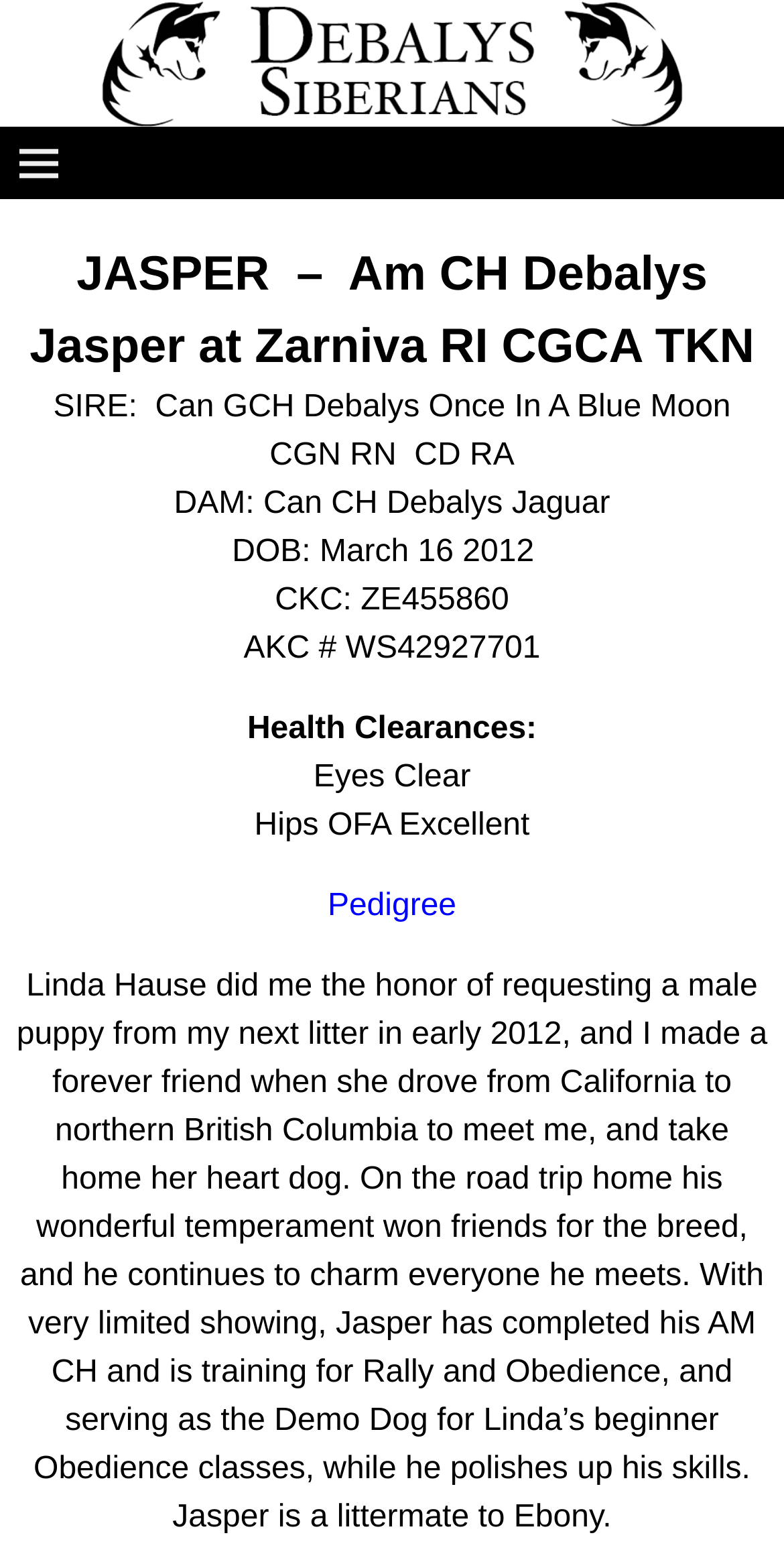Write an extensive caption that covers every aspect of the webpage.

The webpage is about Debalys Jasper, a Siberian Husky dog. At the top, there is a title "JASPER – Am CH Debalys Jasper at Zarniva RI CGCA TKN". Below the title, there are several lines of text providing information about Jasper's parents, birthdate, and registration numbers. 

On the left side, there is a section with health clearance information, including the results of eye and hip examinations. To the right of this section, there is a link to Jasper's pedigree. 

Below these sections, there is a paragraph describing Jasper's temperament and achievements, including his completion of the American Championship and his training in Rally and Obedience. The text also mentions that Jasper serves as a demonstration dog for beginner Obedience classes and is a littermate to another dog named Ebony.